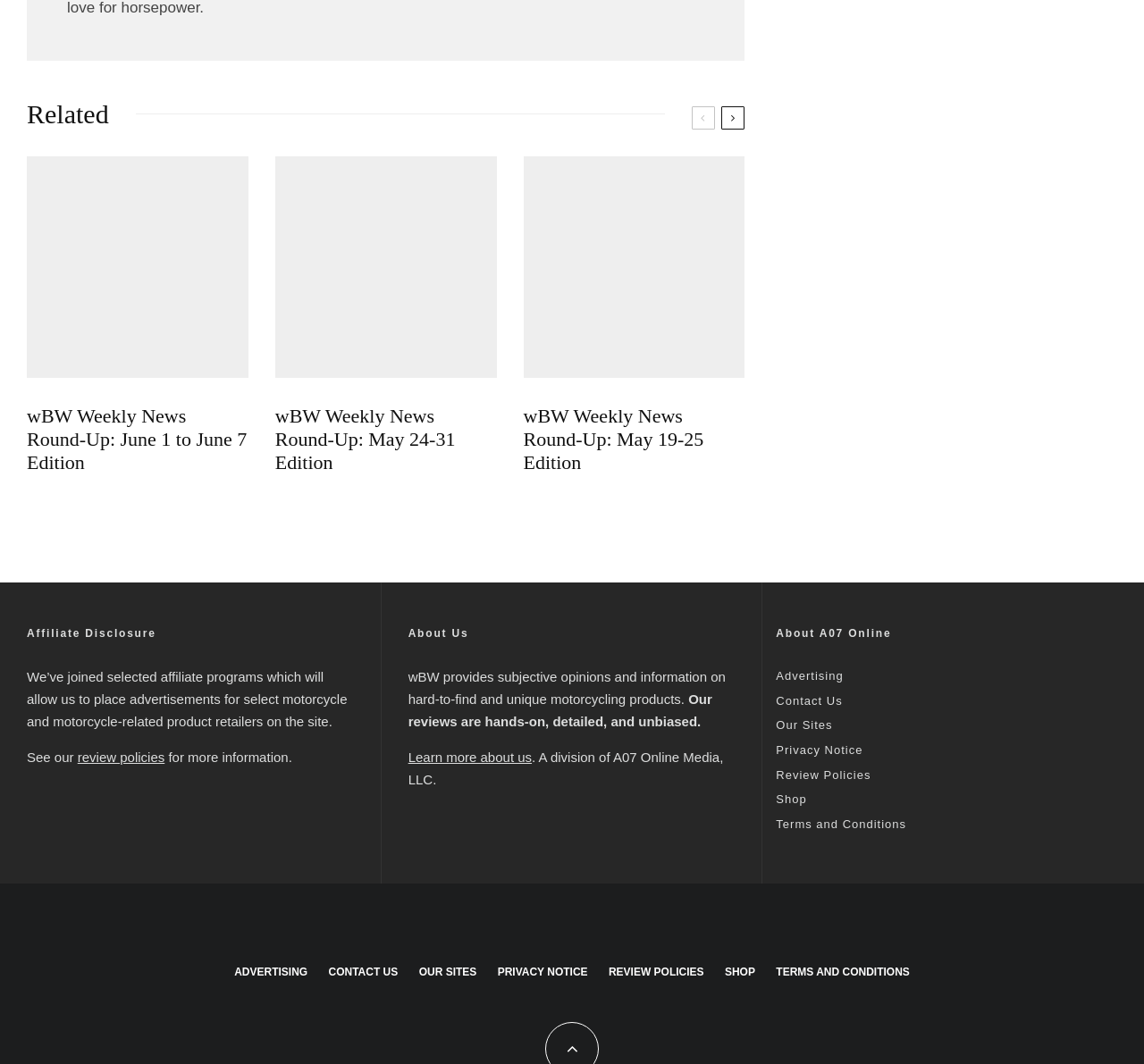What is the purpose of the 'About Us' section?
Look at the screenshot and provide an in-depth answer.

The 'About Us' section provides information about wBW, including its mission, review policies, and company information, which suggests that its purpose is to give users an understanding of what wBW is about and what it does.